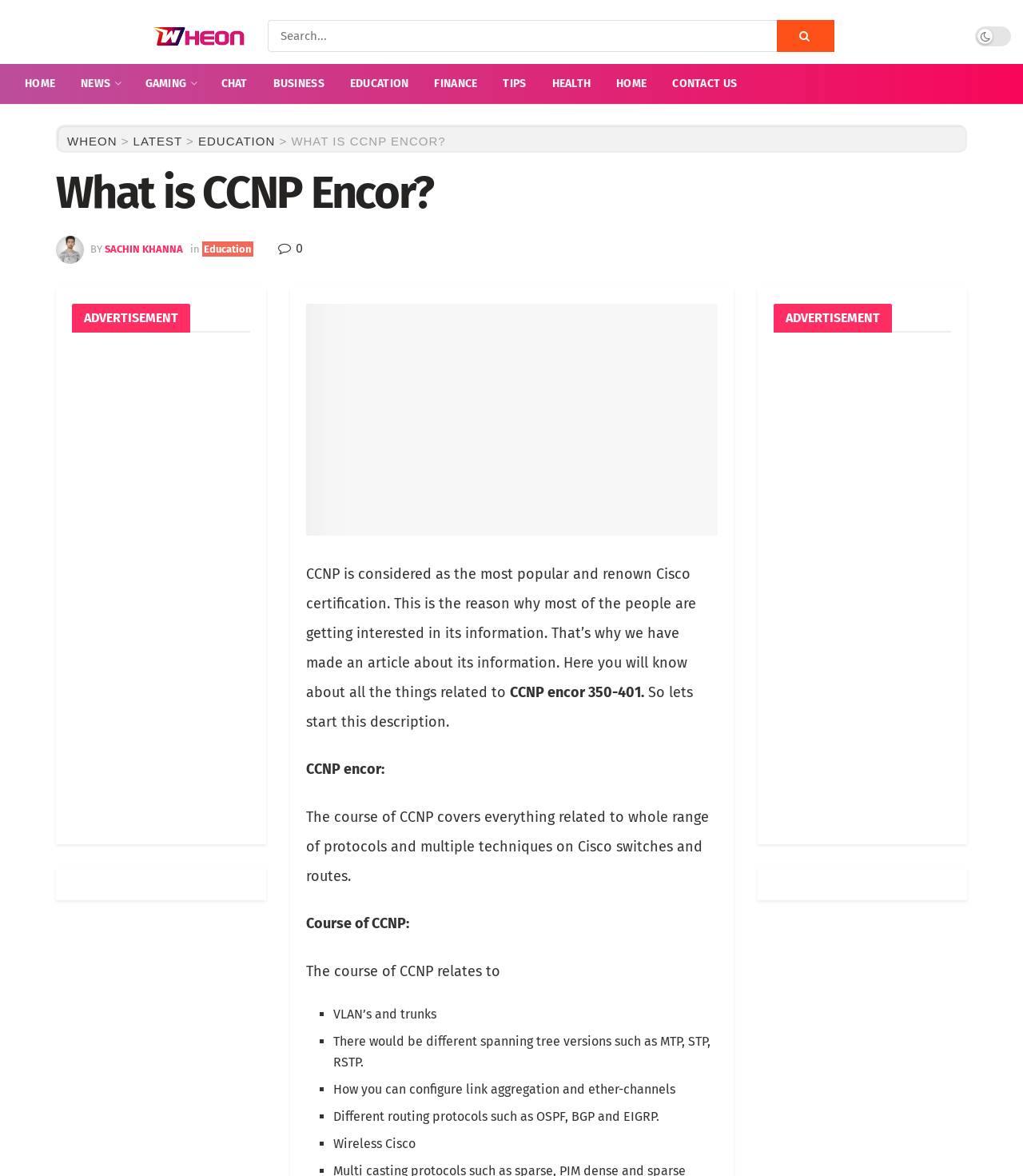Locate the bounding box coordinates of the area to click to fulfill this instruction: "Search for something". The bounding box should be presented as four float numbers between 0 and 1, in the order [left, top, right, bottom].

[0.262, 0.017, 0.815, 0.044]